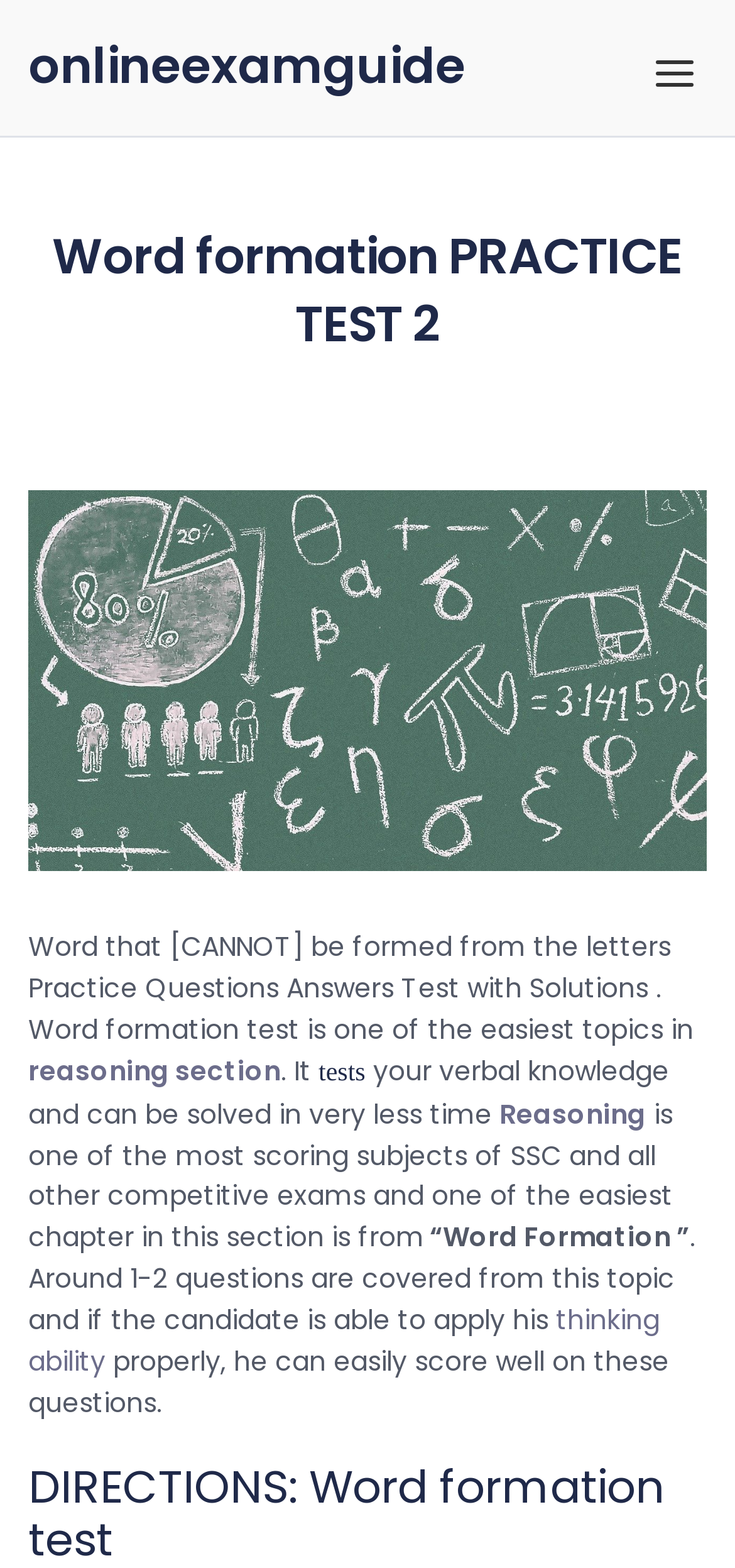What is the purpose of the Word formation test?
Answer with a single word or short phrase according to what you see in the image.

To test verbal knowledge